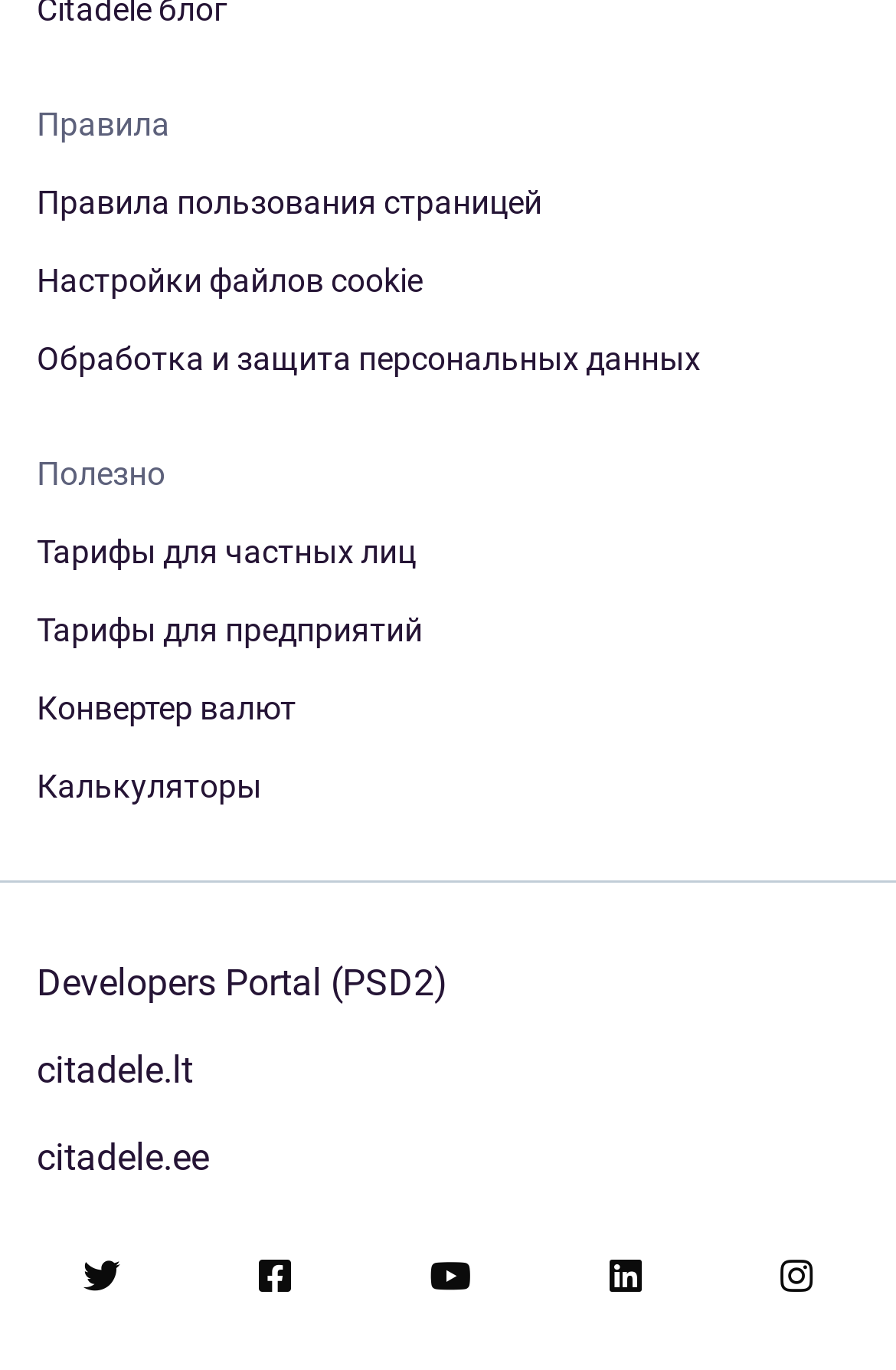How many links are available in the webpage's footer?
Please provide a single word or phrase based on the screenshot.

14